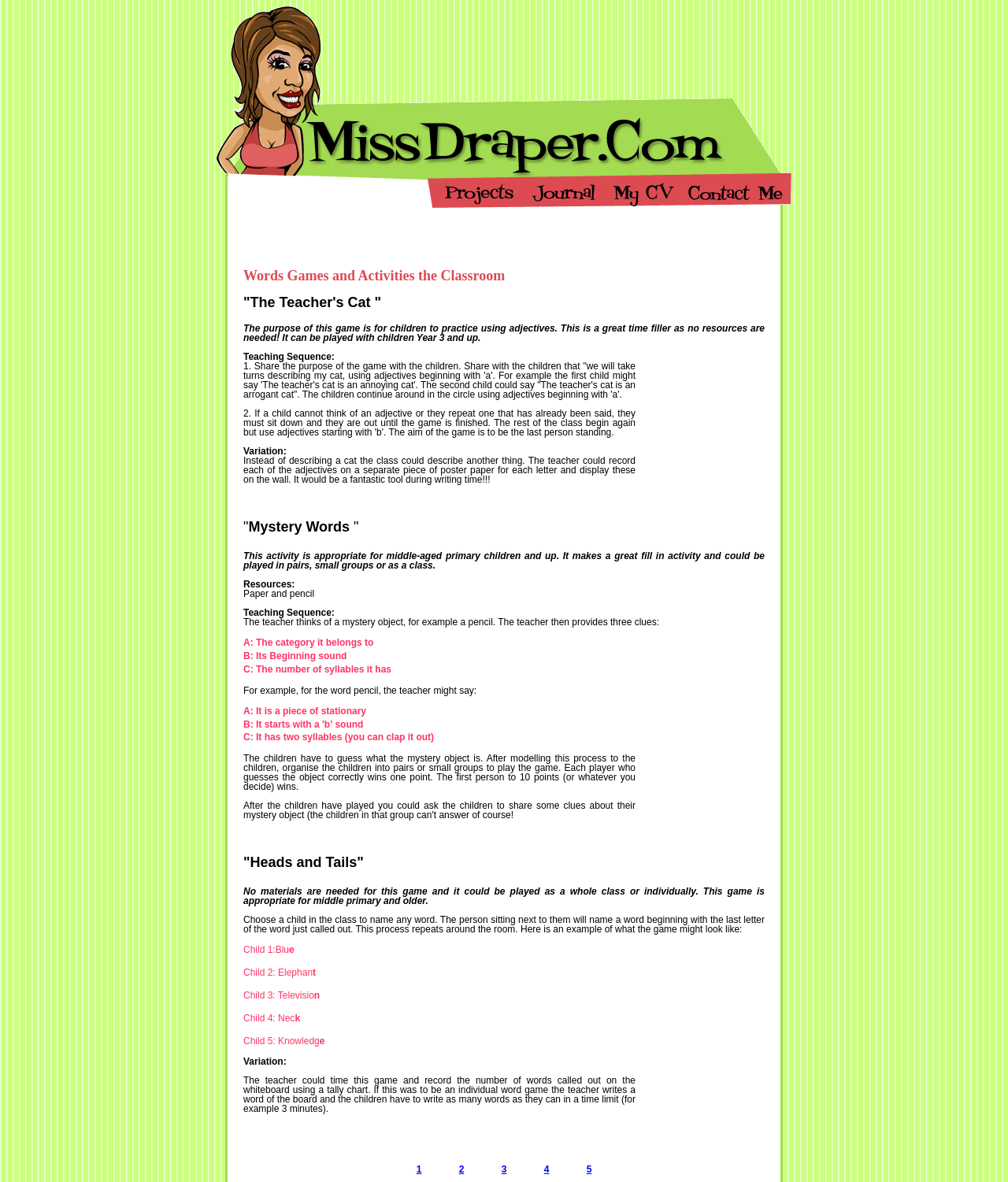What is the name of the teacher?
Carefully analyze the image and provide a thorough answer to the question.

The name of the teacher can be found in the link 'Miss Draper Teaching Information' which is located in the second row of the table at the top of the webpage.